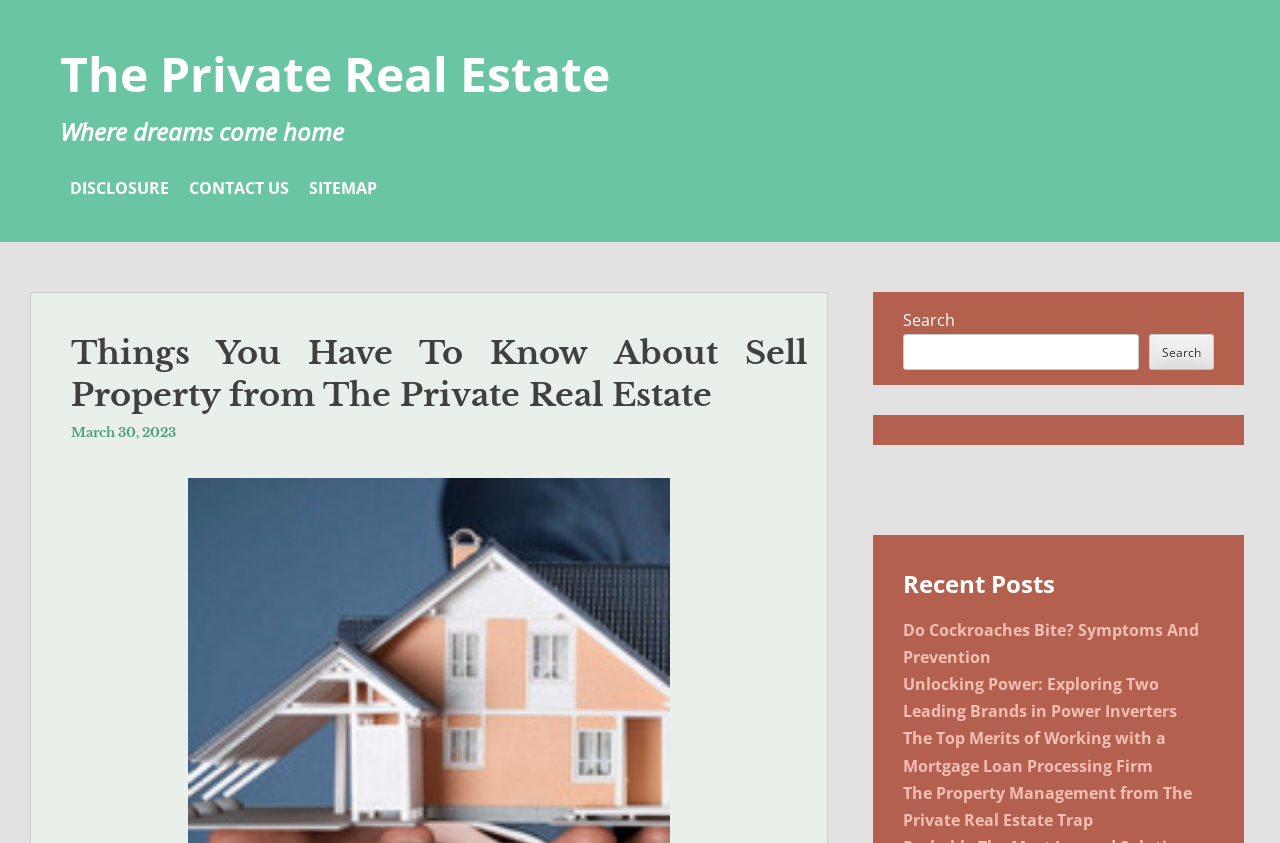Give a one-word or short phrase answer to the question: 
How many links are under the 'Recent Posts' heading?

4